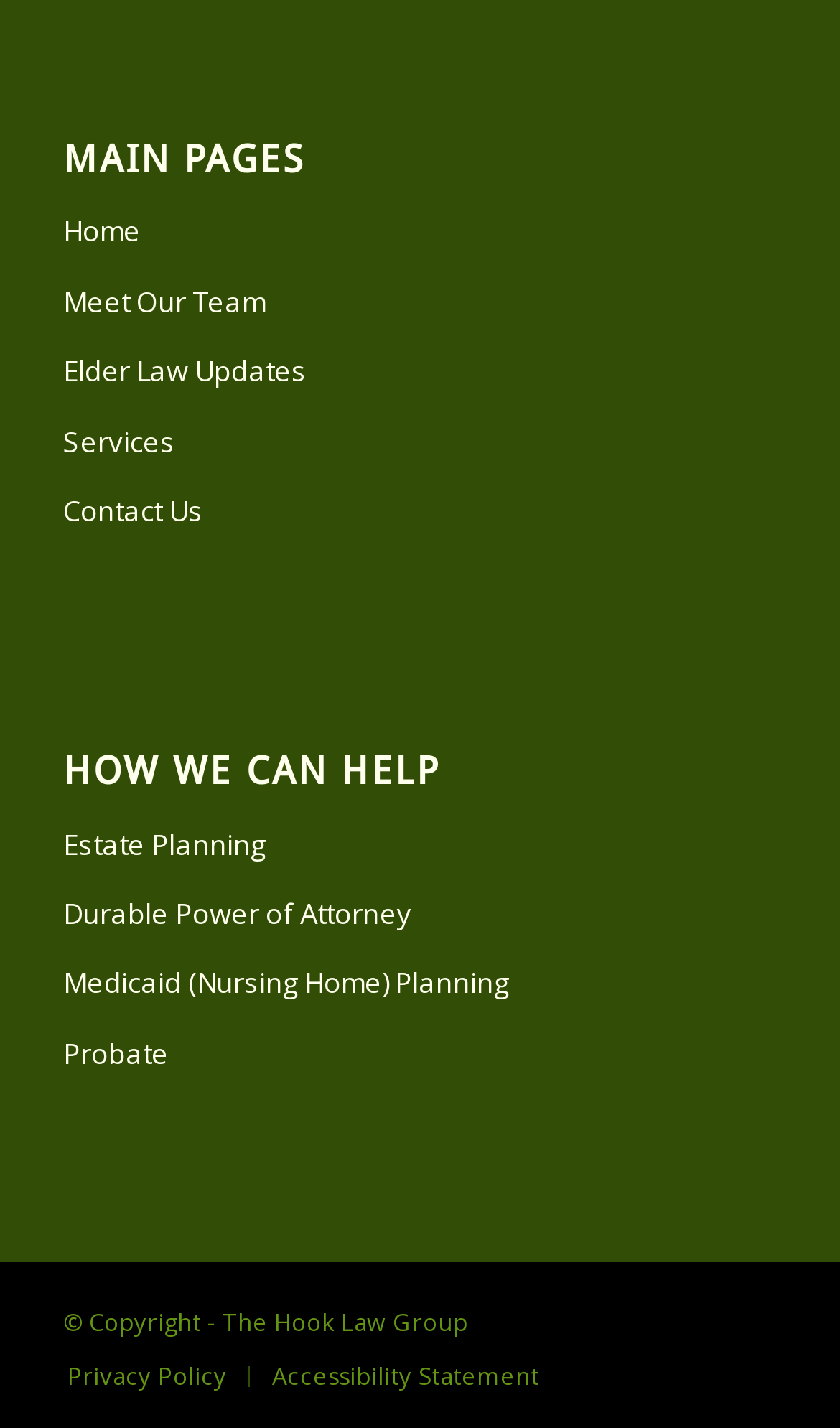Determine the bounding box coordinates of the section to be clicked to follow the instruction: "read privacy policy". The coordinates should be given as four float numbers between 0 and 1, formatted as [left, top, right, bottom].

[0.08, 0.951, 0.27, 0.974]